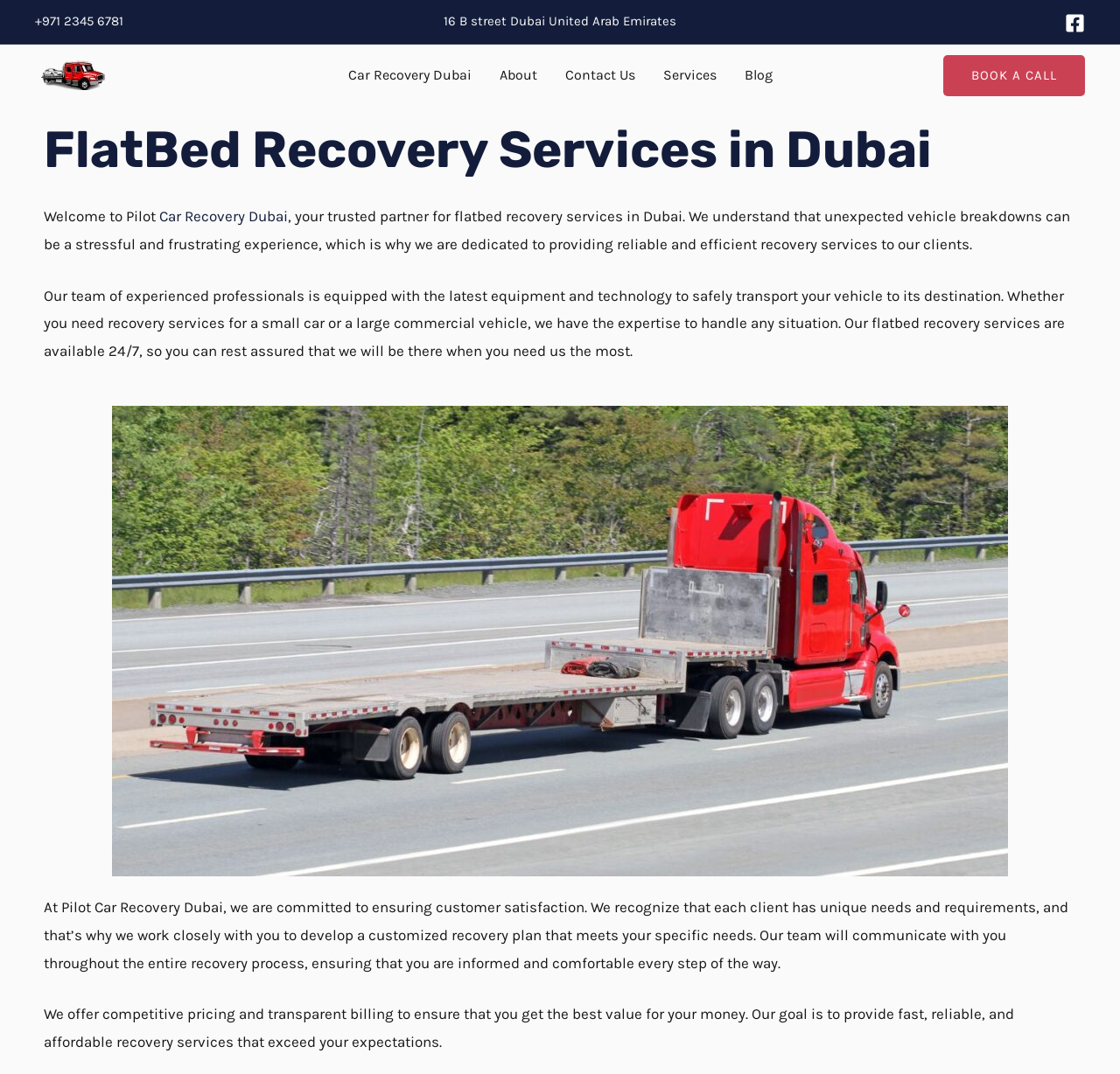What is the address of Pilot Car Recovery Dubai?
Provide a concise answer using a single word or phrase based on the image.

16 B street Dubai United Arab Emirates